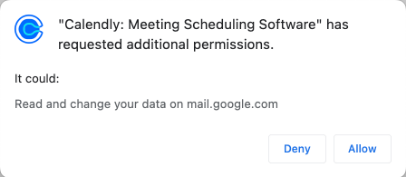Use the information in the screenshot to answer the question comprehensively: What is the purpose of granting Calendly permission?

By granting Calendly the requested permissions, the user enables the software to integrate with their Gmail interface, allowing for seamless scheduling and management of meetings directly through Gmail.